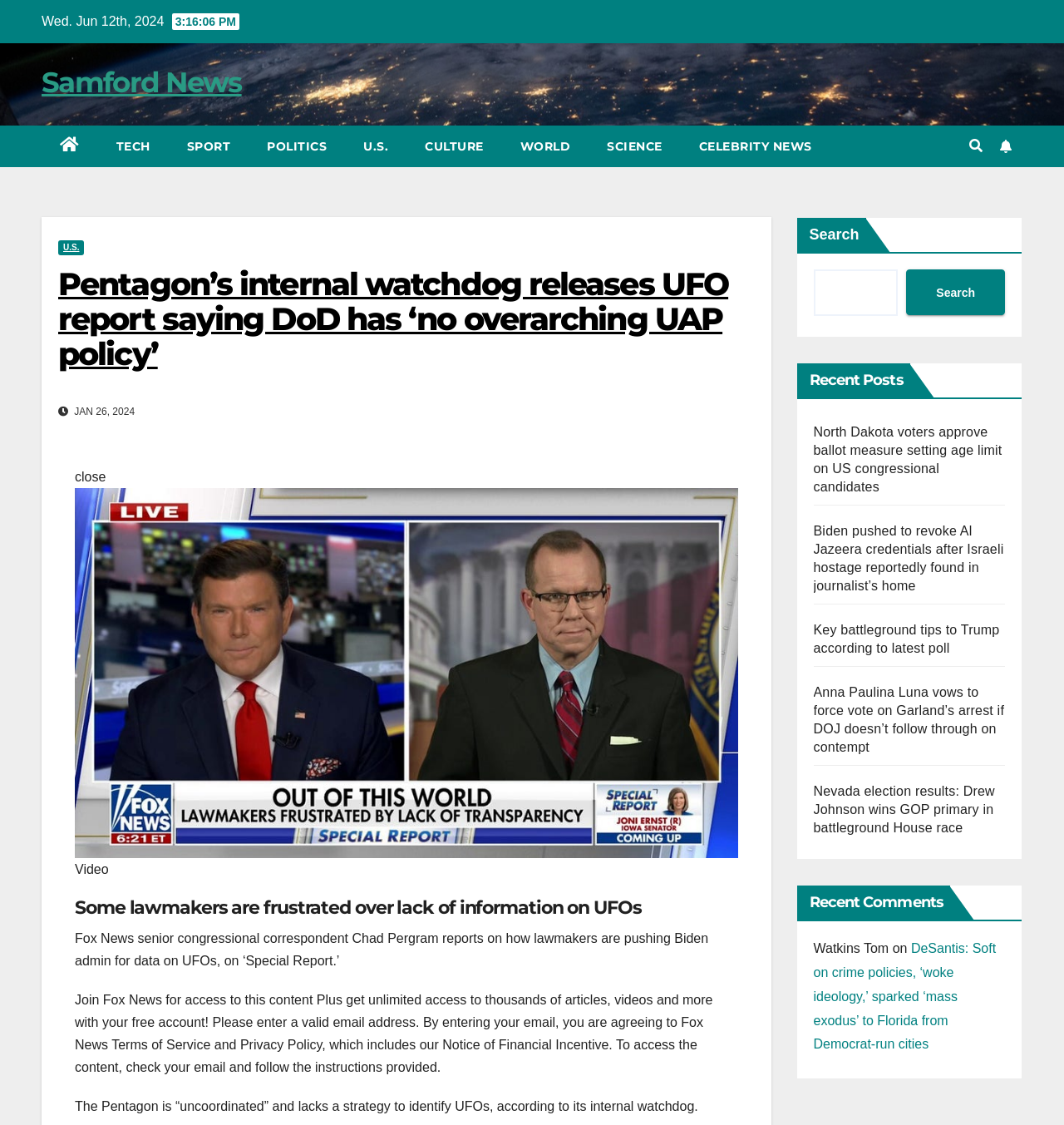Locate the bounding box coordinates of the clickable area needed to fulfill the instruction: "Click on the TECH link".

[0.092, 0.112, 0.158, 0.149]